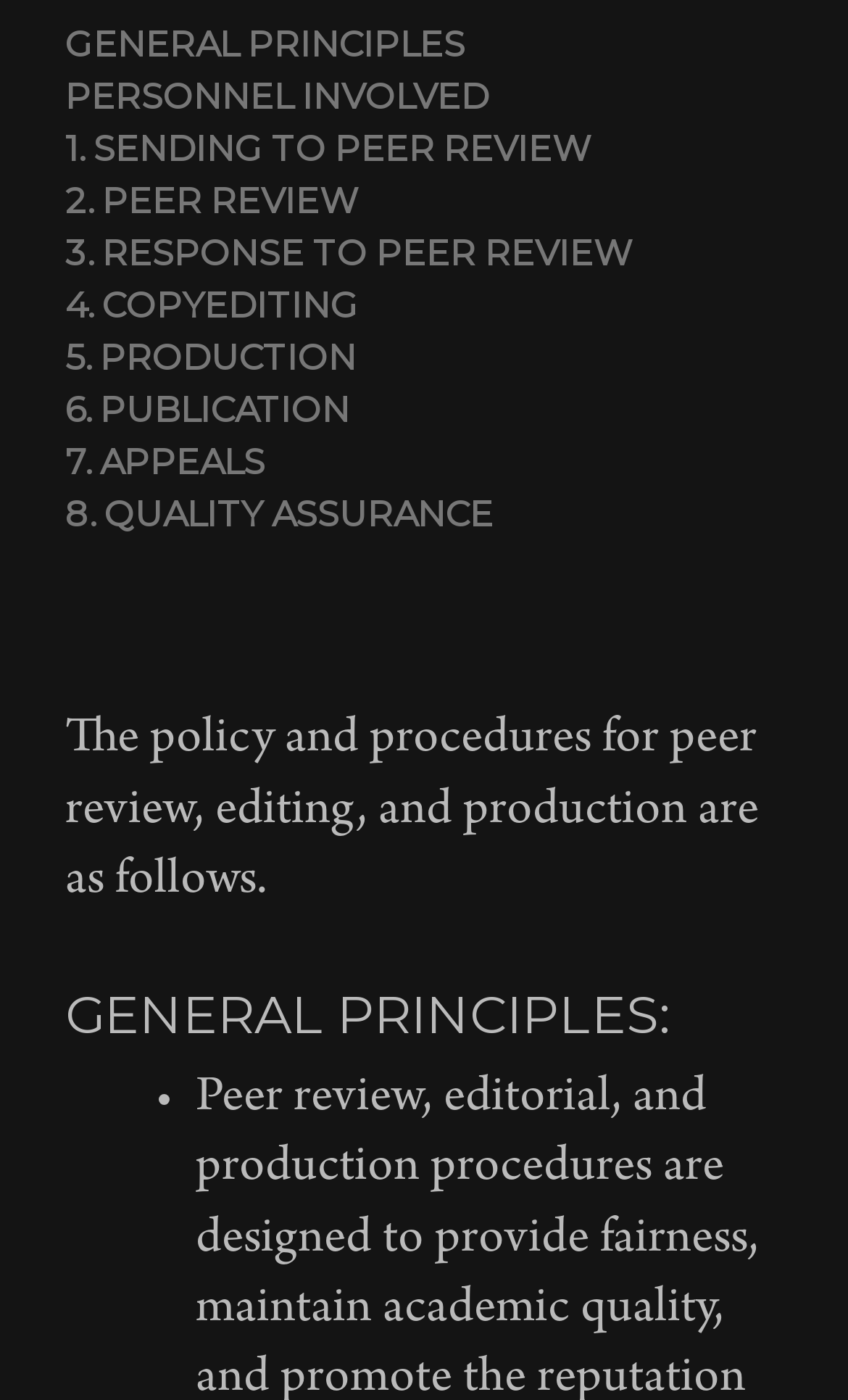Using the element description: "6. PUBLICATION", determine the bounding box coordinates for the specified UI element. The coordinates should be four float numbers between 0 and 1, [left, top, right, bottom].

[0.077, 0.278, 0.413, 0.308]